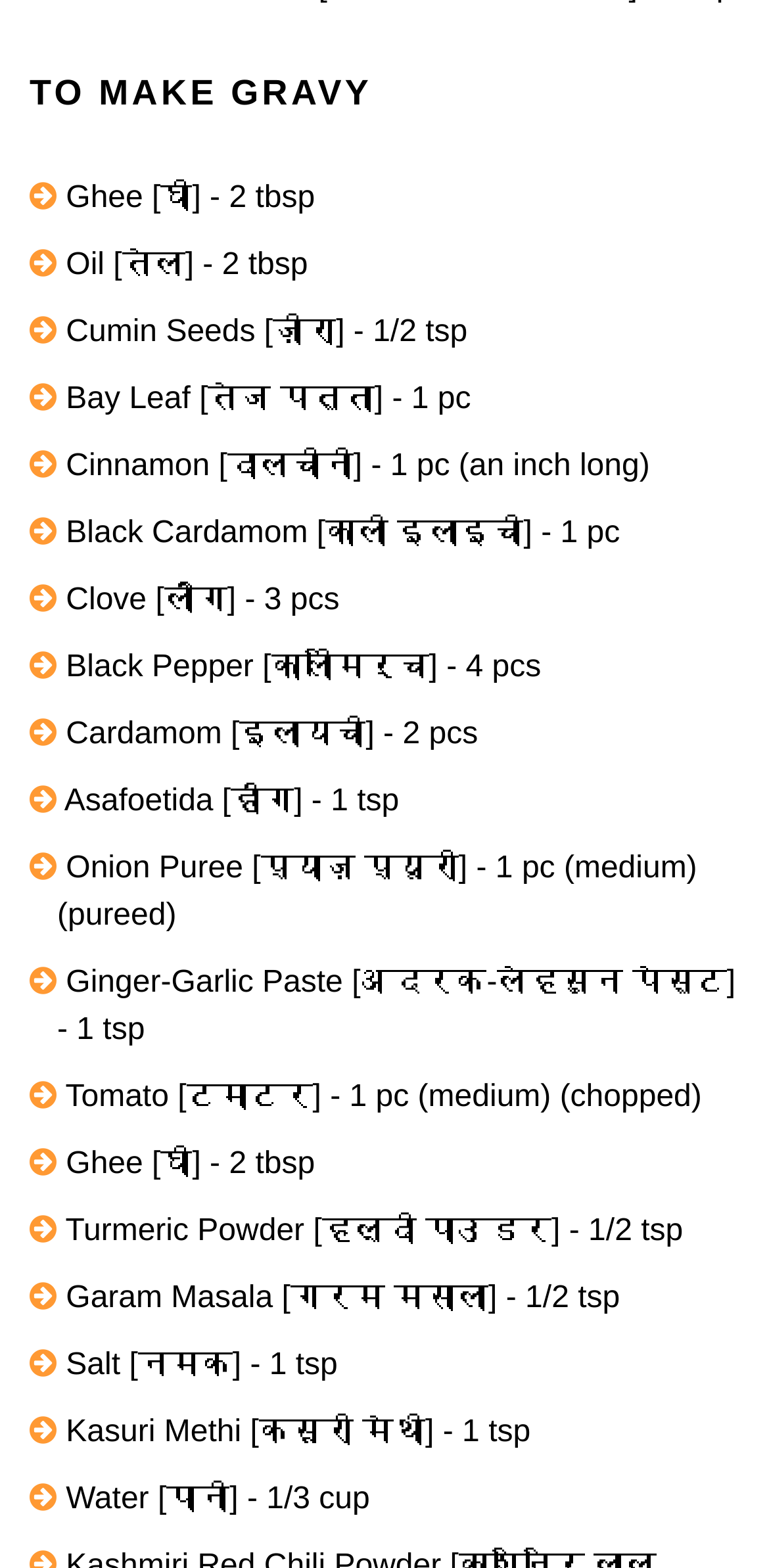Please identify the bounding box coordinates of the element that needs to be clicked to execute the following command: "Click the link beside 'Ghee [घी] - 2 tbsp'". Provide the bounding box using four float numbers between 0 and 1, formatted as [left, top, right, bottom].

[0.038, 0.112, 0.074, 0.142]